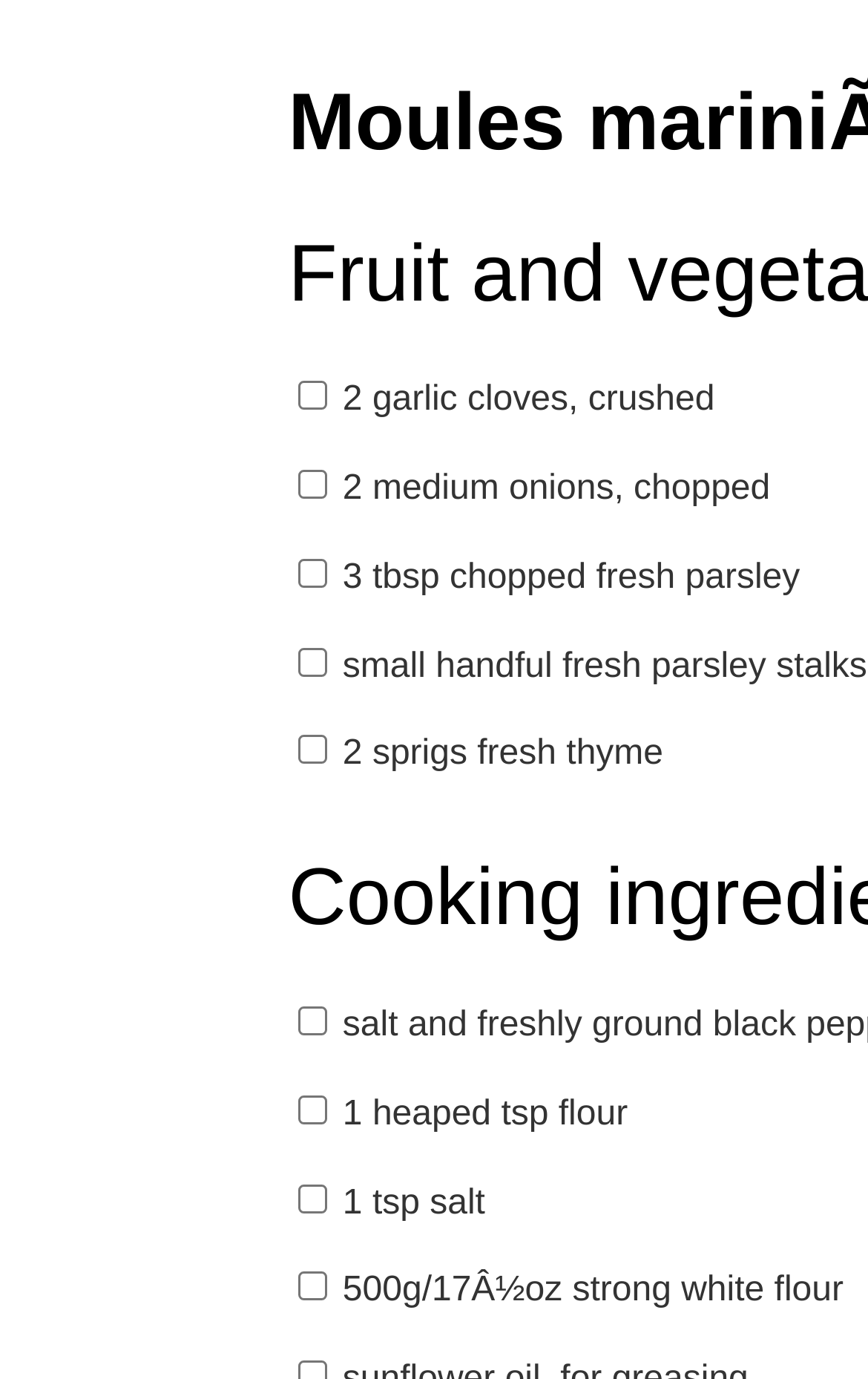Provide your answer in one word or a succinct phrase for the question: 
How many ingredients are listed?

9